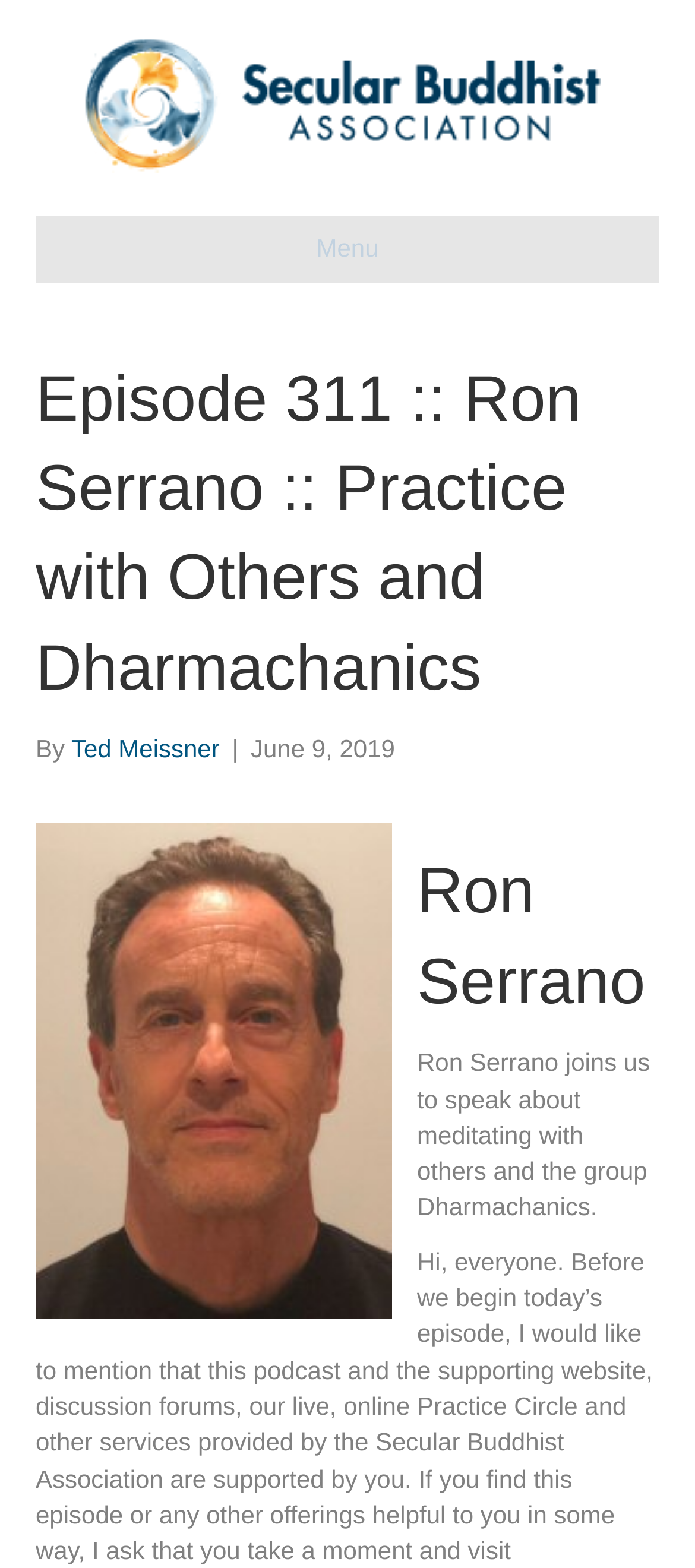From the details in the image, provide a thorough response to the question: What is the topic of discussion in this episode?

I found the answer by reading the text that says 'Ron Serrano joins us to speak about meditating with others and the group Dharmachanics.'